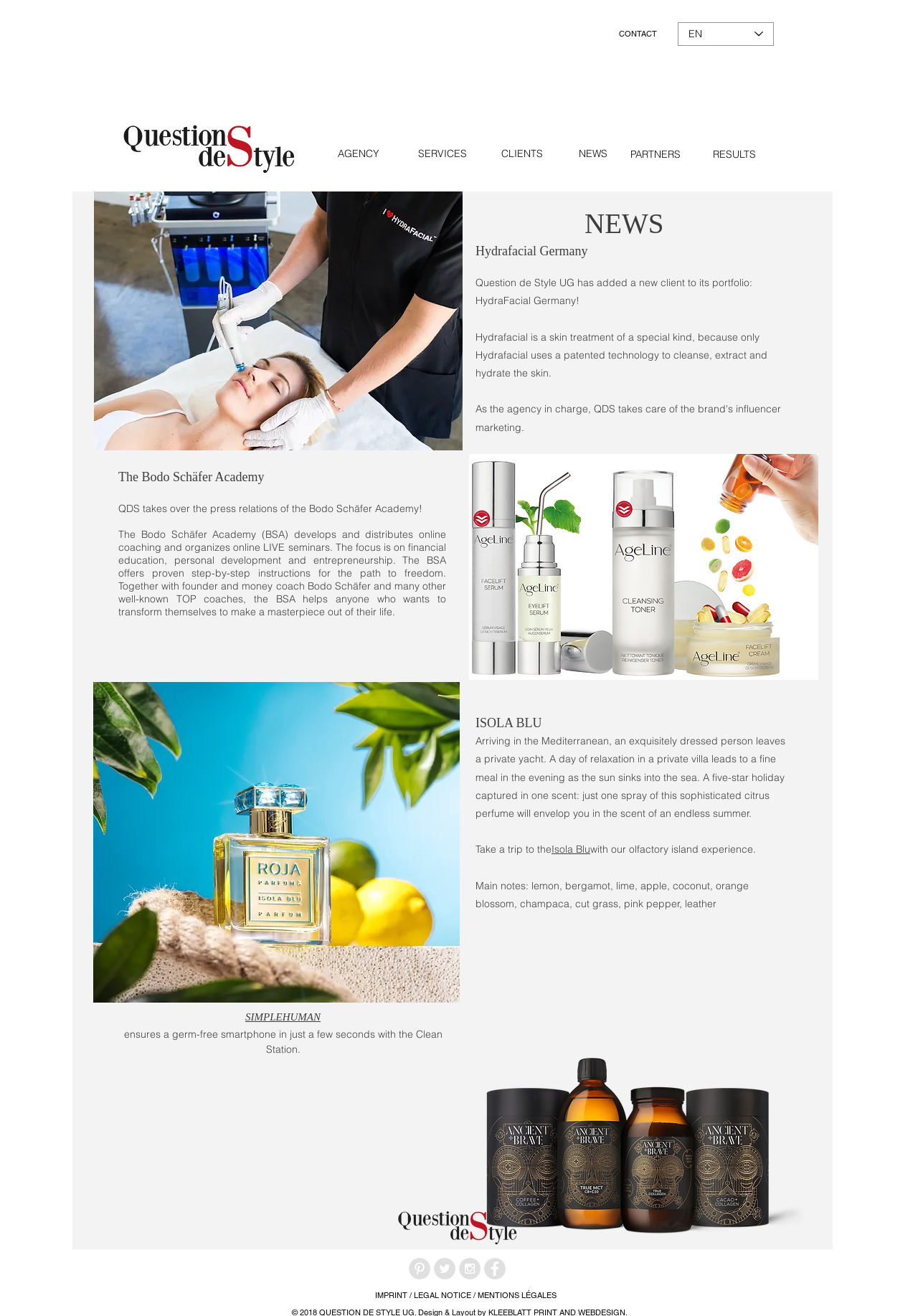What is the main focus of the Bodo Schäfer Academy?
Refer to the image and provide a one-word or short phrase answer.

Financial education